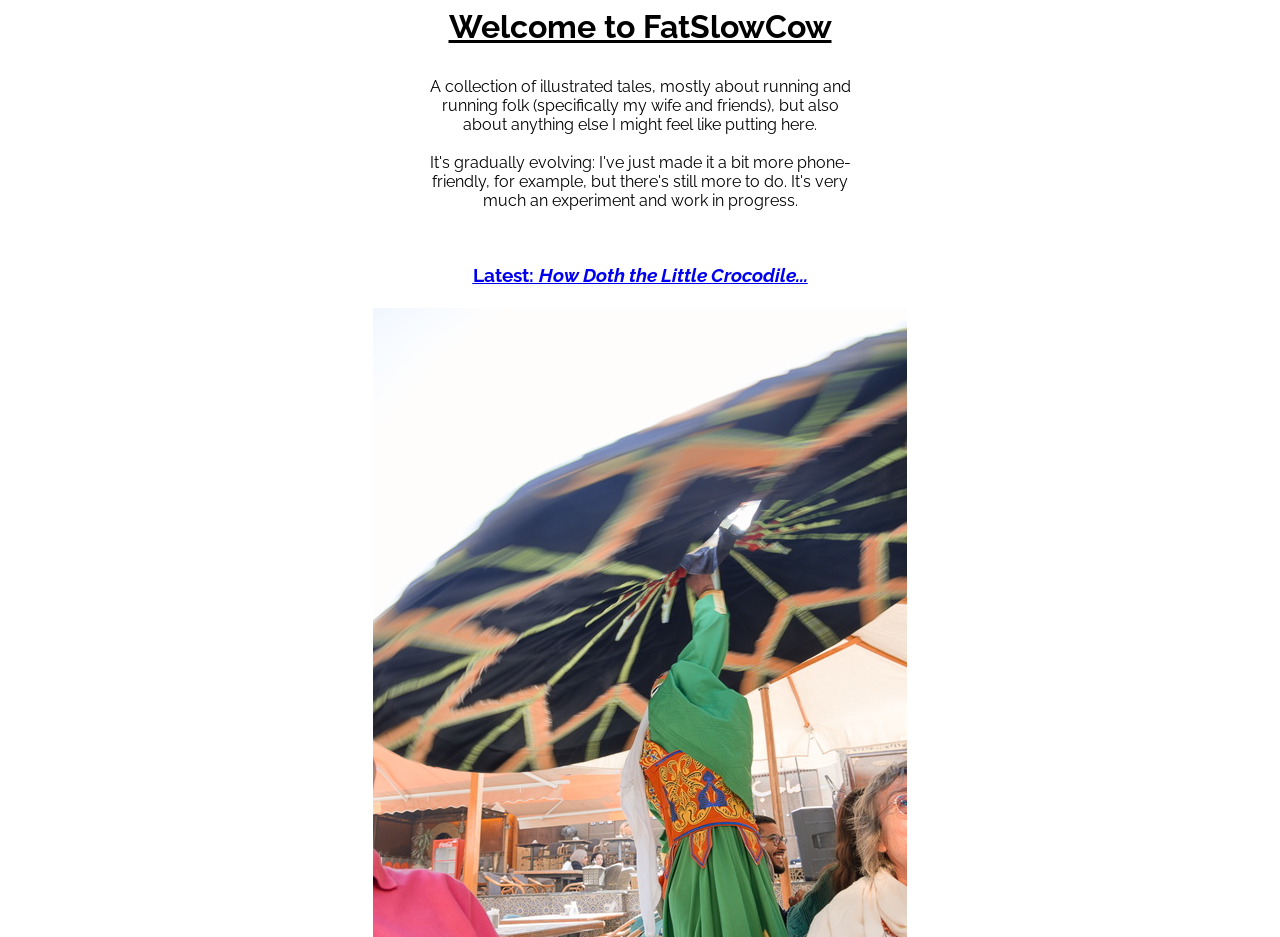Is the website focused on a specific group of people?
Respond to the question with a single word or phrase according to the image.

Running folk